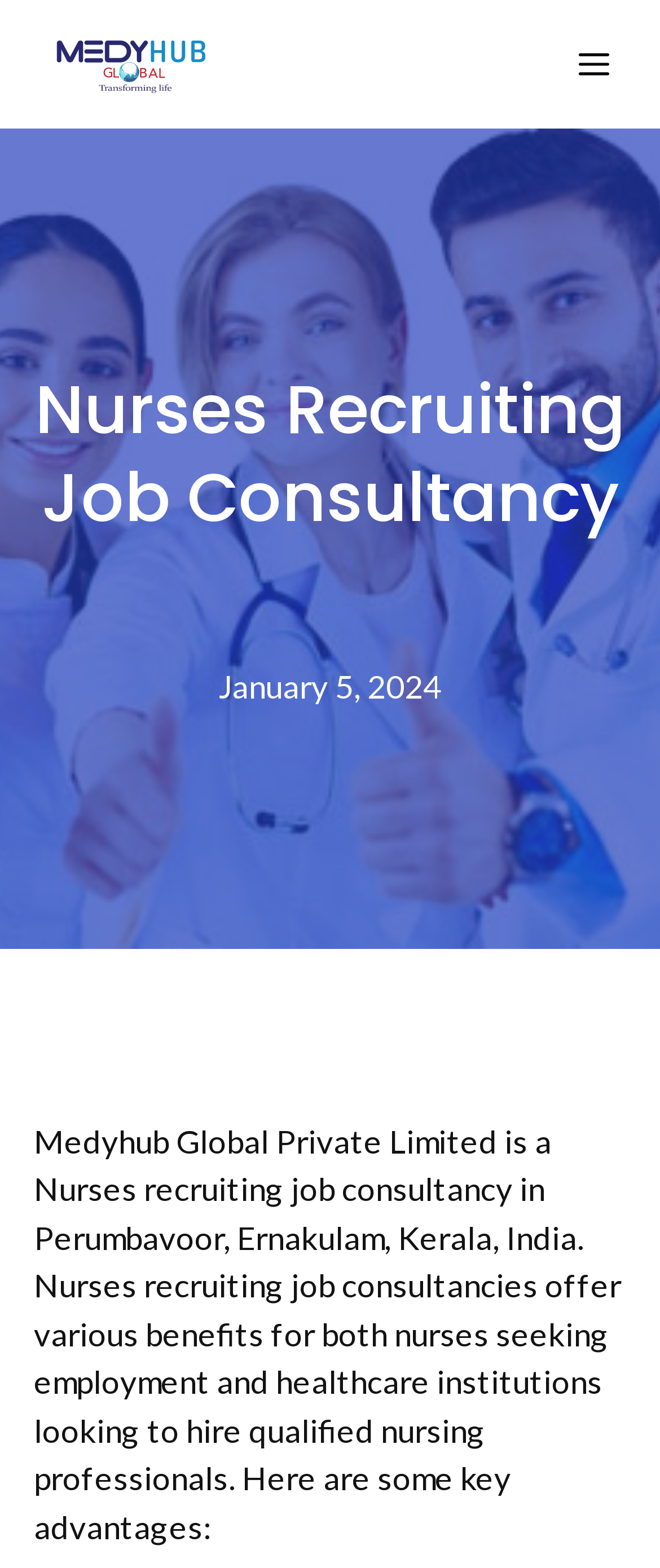Extract the primary headline from the webpage and present its text.

Nurses Recruiting Job Consultancy  